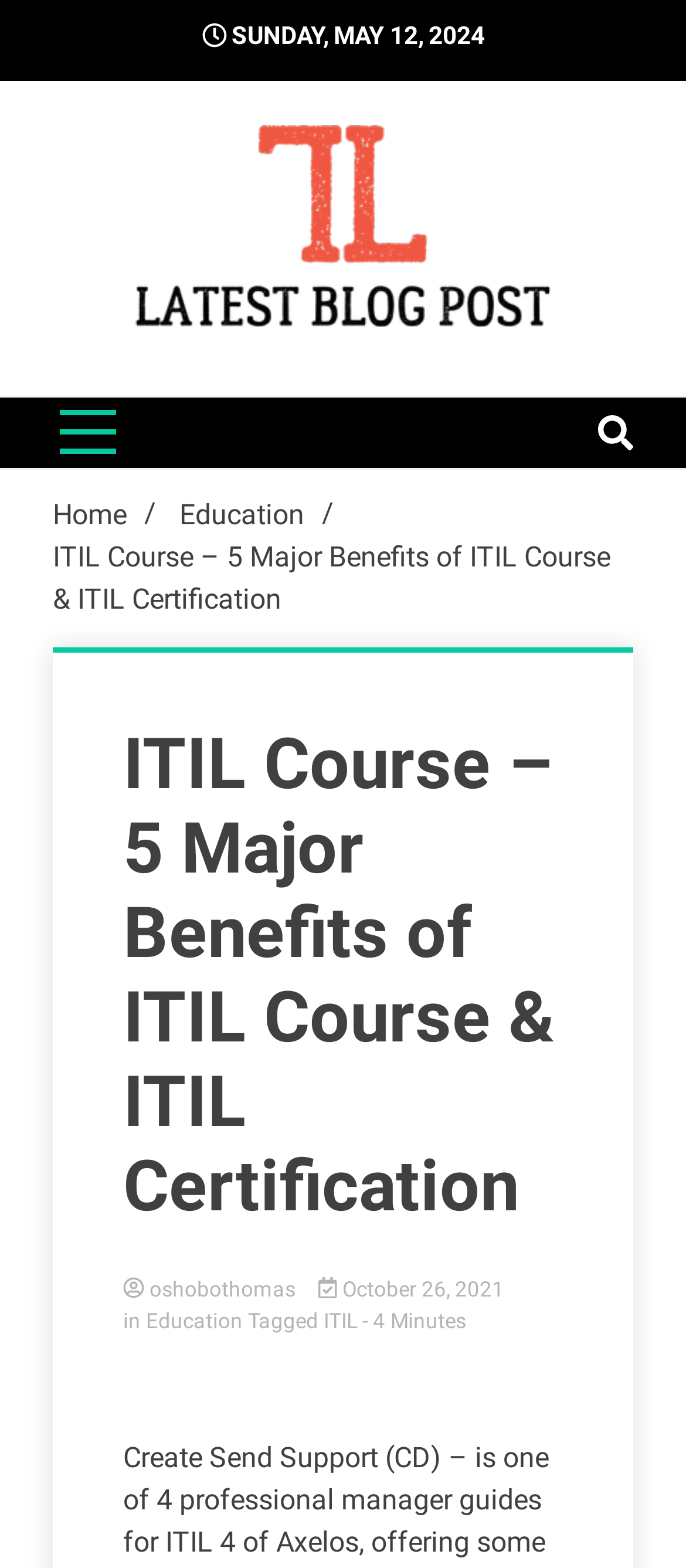What category is the article tagged under?
Answer the question with a single word or phrase derived from the image.

Education